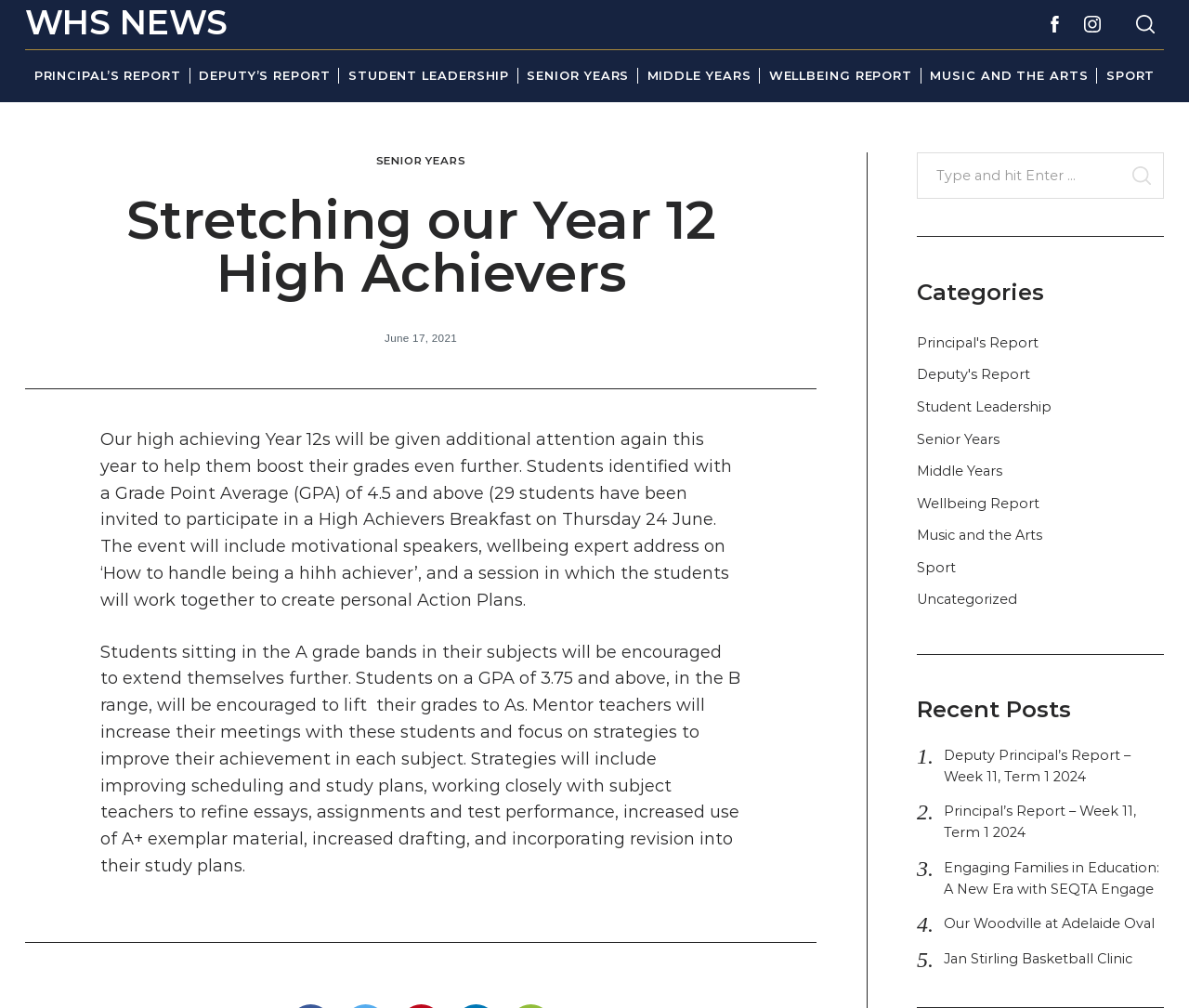Determine which piece of text is the heading of the webpage and provide it.

Stretching our Year 12 High Achievers